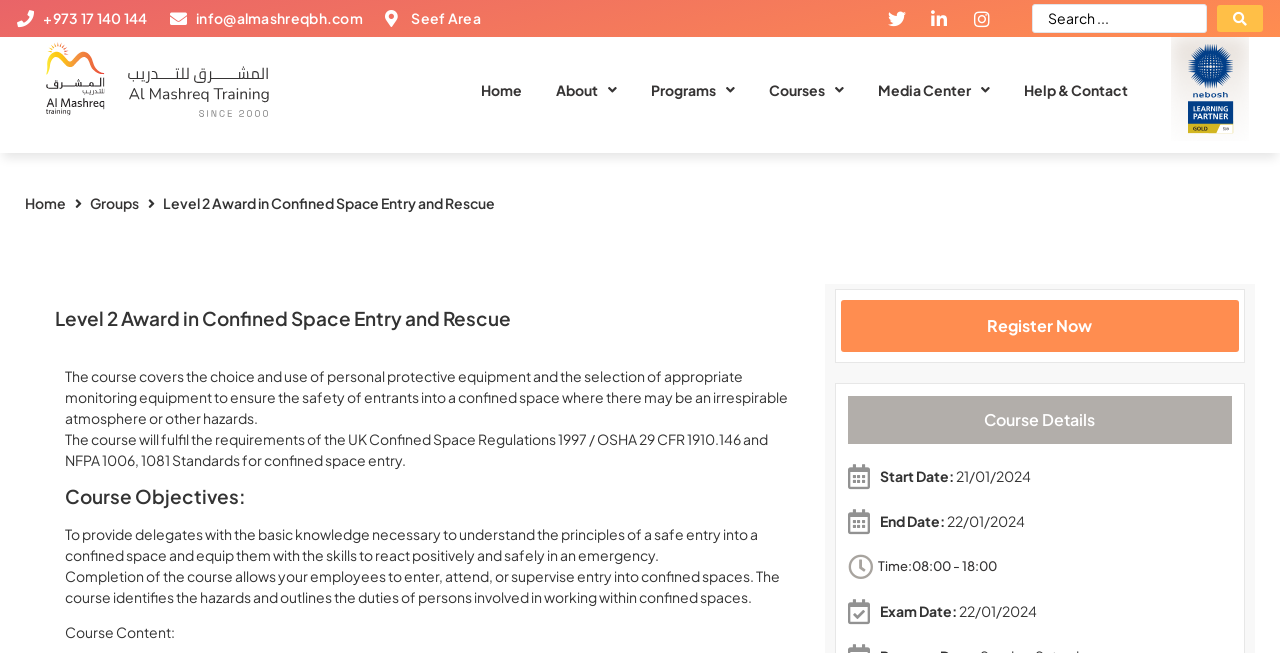Please identify the bounding box coordinates of where to click in order to follow the instruction: "Click on the 'Register Now' button".

[0.657, 0.459, 0.968, 0.539]